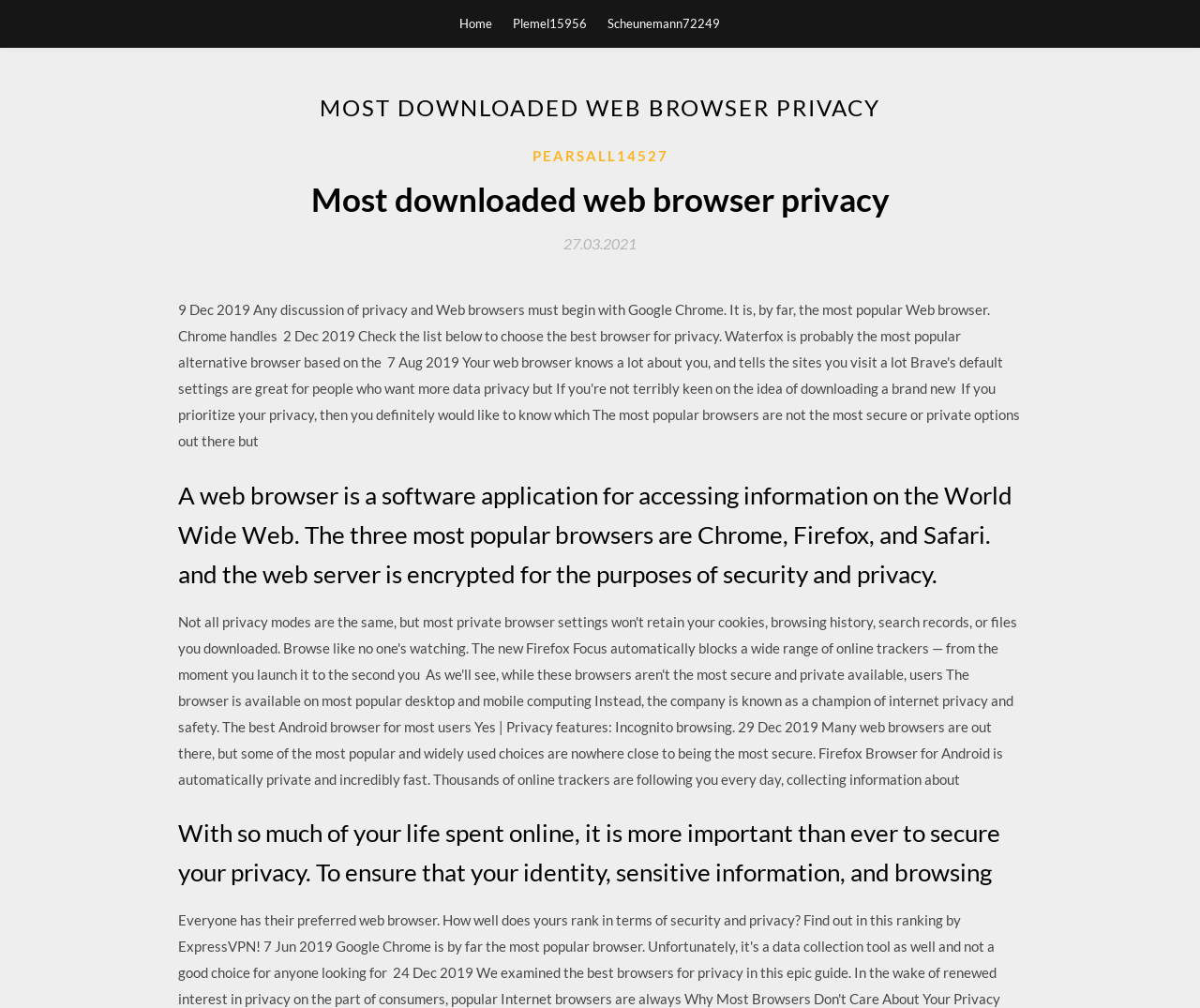What is the vertical position of the 'Home' link?
Please provide a comprehensive answer based on the contents of the image.

Based on the bounding box coordinates, the 'Home' link has a y1 value of 0.0, which indicates that it is located at the top of the webpage.